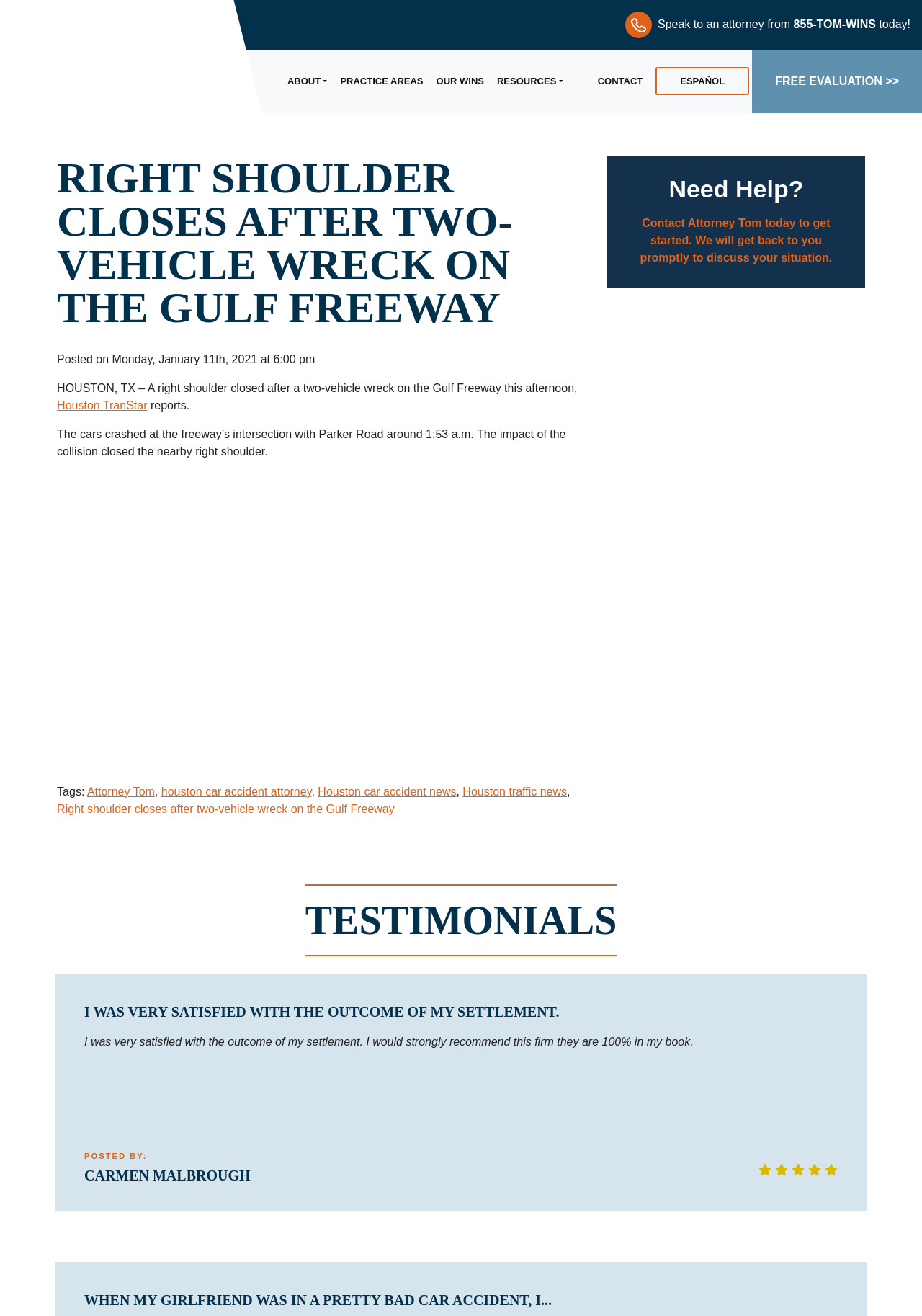Please identify the bounding box coordinates of the element's region that needs to be clicked to fulfill the following instruction: "Contact Attorney Tom today". The bounding box coordinates should consist of four float numbers between 0 and 1, i.e., [left, top, right, bottom].

[0.816, 0.038, 1.0, 0.086]